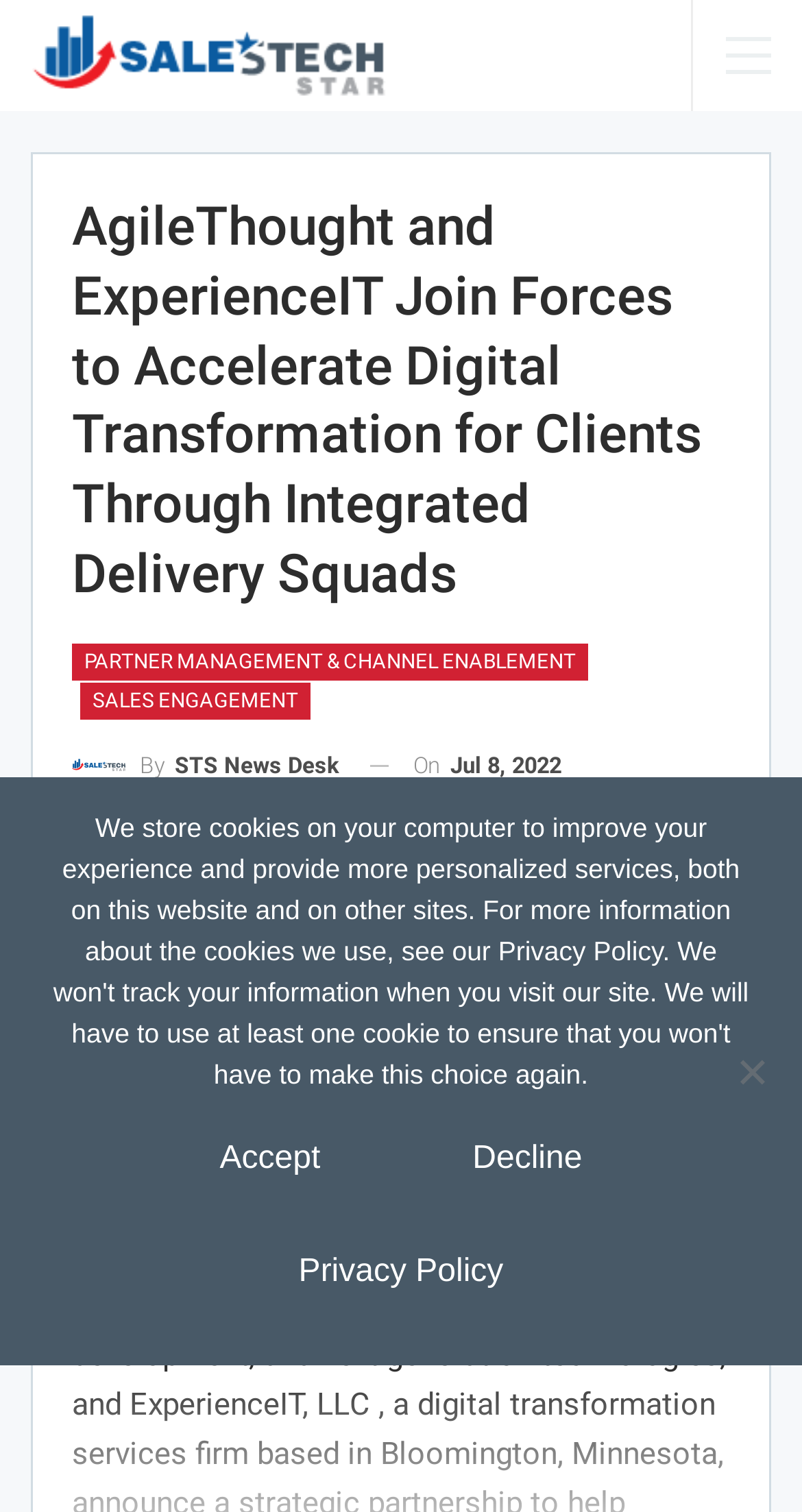Generate a thorough explanation of the webpage's elements.

The webpage appears to be an article or news page, with a main heading that reads "AgileThought and ExperienceIT Join Forces to Accelerate Digital Transformation for Clients Through Integrated Delivery Squads". This heading is positioned near the top of the page, spanning almost the entire width.

Below the heading, there are three links: "PARTNER MANAGEMENT & CHANNEL ENABLEMENT", "SALES ENGAGEMENT", and "By STS News Desk". These links are aligned horizontally, with the first two links positioned closer together, and the third link slightly below them.

To the right of these links, there is a time element displaying the date "Jul 8, 2022". This element is positioned near the middle of the page, vertically.

Further down the page, there is a large image that takes up most of the width, with the same title as the main heading. This image is positioned below the links and the time element.

At the very top of the page, there is a small image of a "SalesTech Star" logo, positioned near the left edge of the page.

Additionally, there is a dialog box at the bottom of the page, titled "Cookie Notice". This dialog box contains three links: "Accept", "Decline", and "Privacy Policy". The "Accept" and "Decline" links are positioned side by side, while the "Privacy Policy" link is below them. There is also a generic element labeled "Decline" positioned near the bottom right corner of the page.